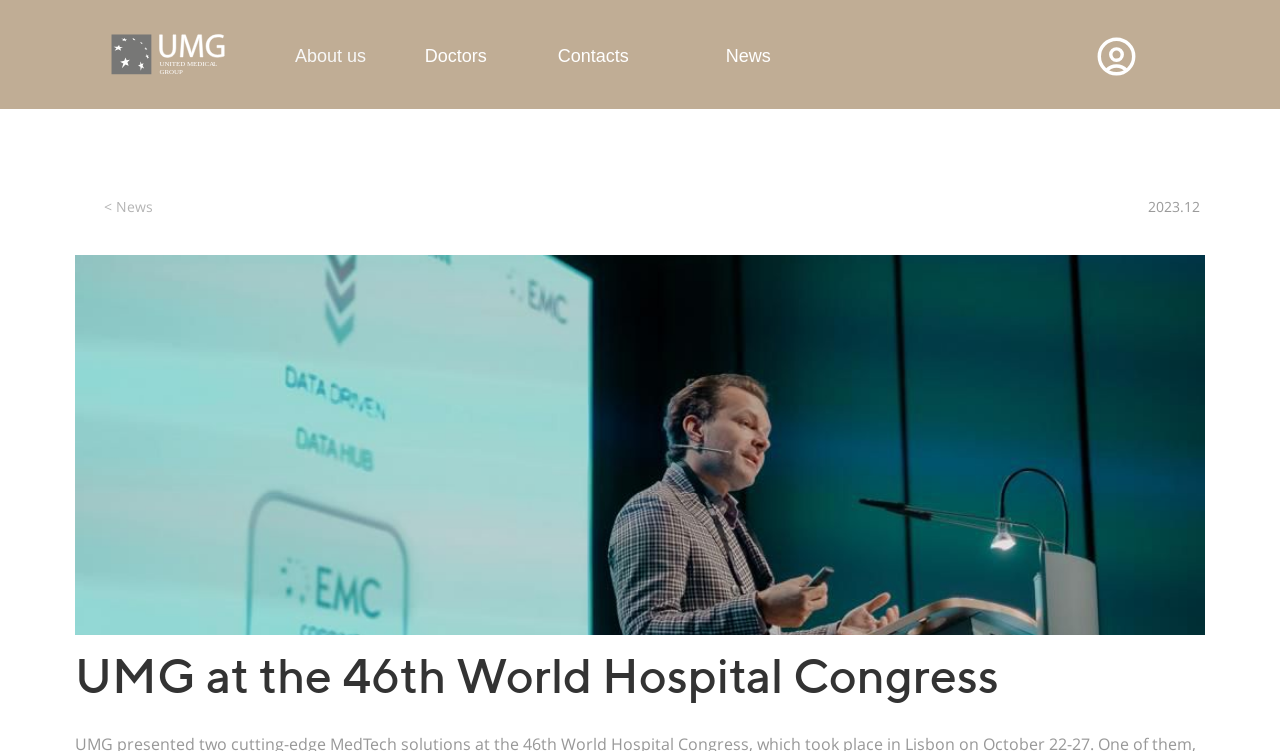How many columns are in the top LayoutTable?
Answer the question in as much detail as possible.

I analyzed the bounding box coordinates of the link elements inside the top LayoutTable element and found that there are five links with distinct x-coordinates, indicating that there are five columns in the top LayoutTable.